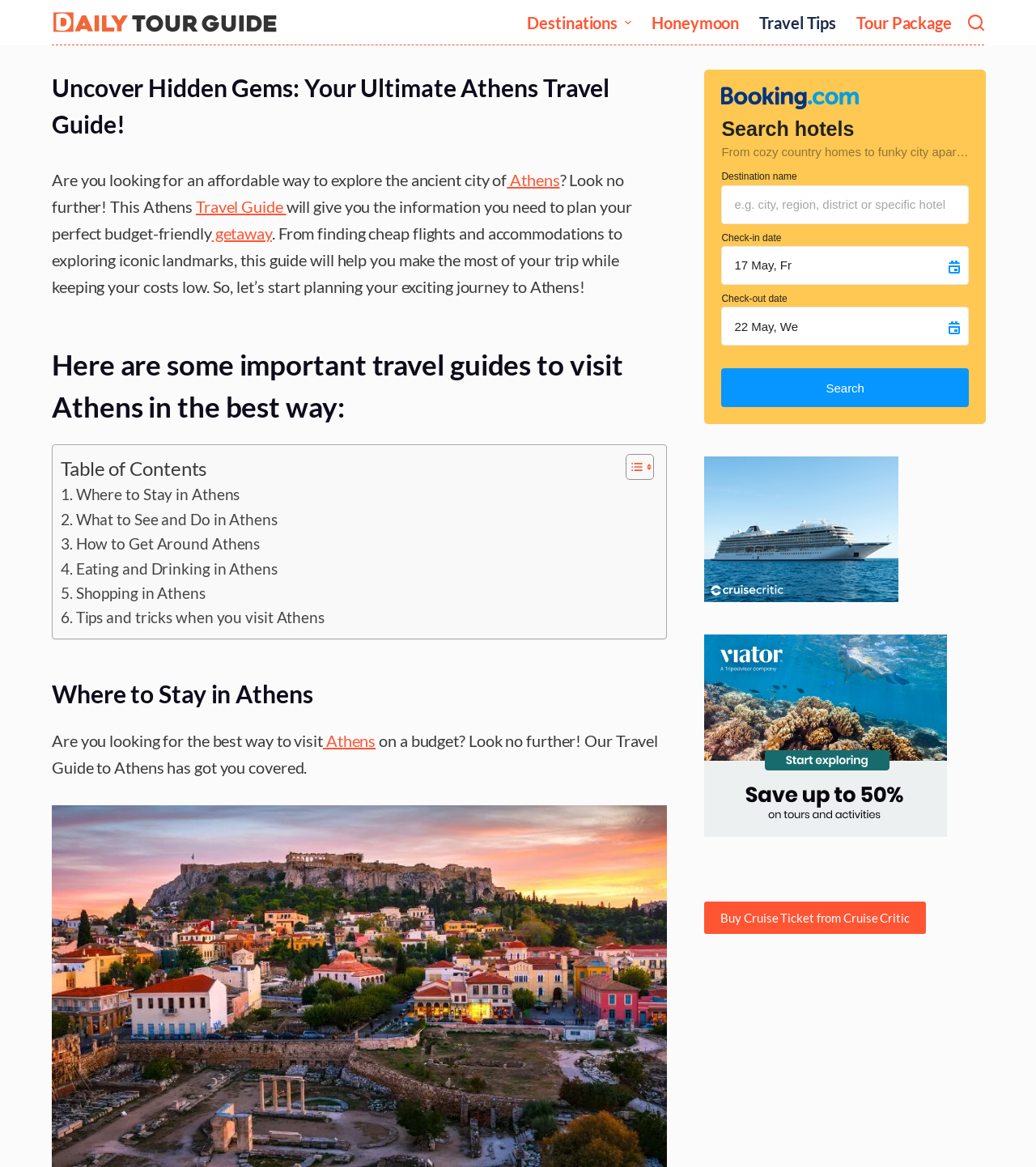Extract the bounding box coordinates for the UI element described by the text: "Travel Tips". The coordinates should be in the form of [left, top, right, bottom] with values between 0 and 1.

[0.723, 0.0, 0.817, 0.038]